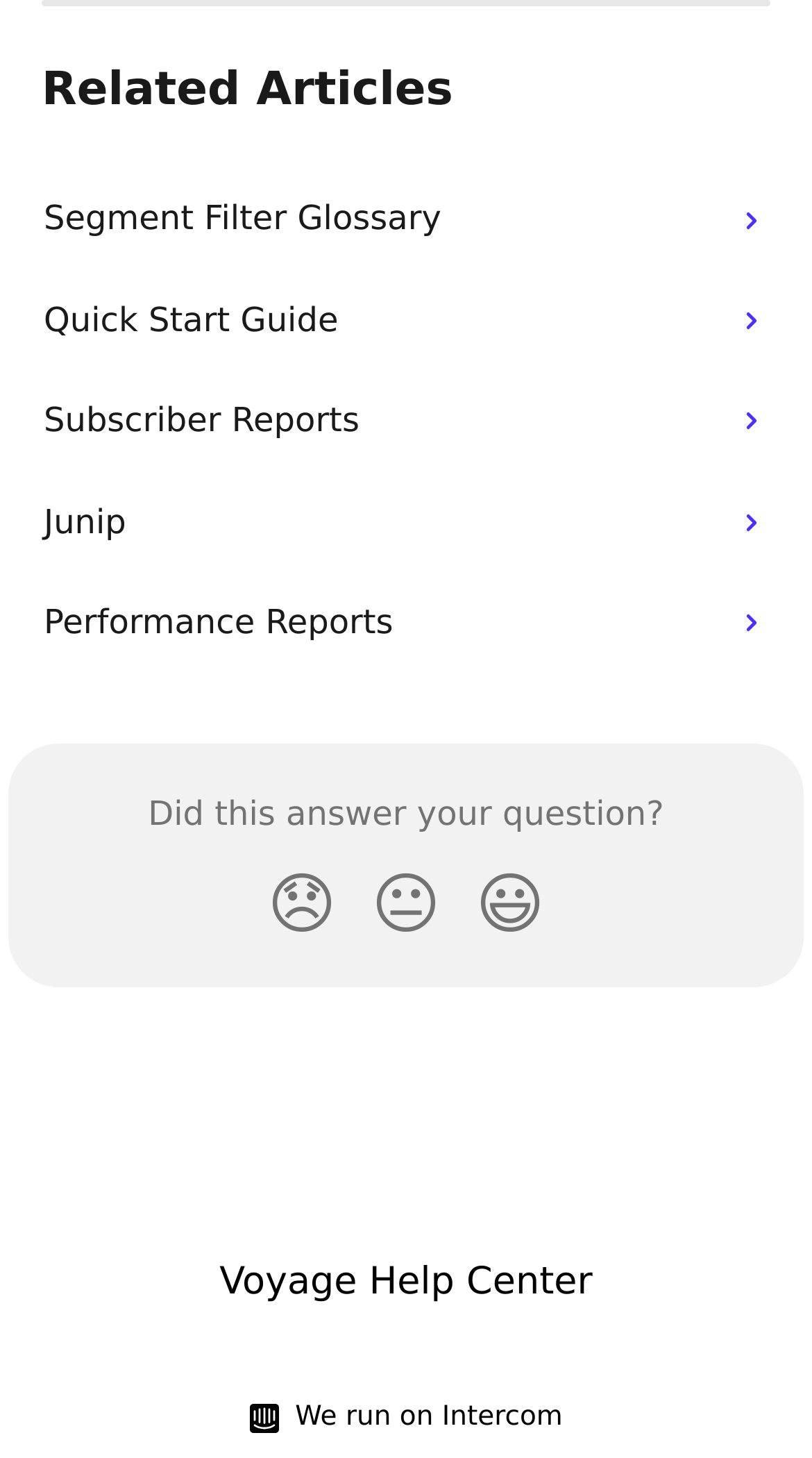Please find the bounding box coordinates of the element's region to be clicked to carry out this instruction: "Click on We run on Intercom".

[0.343, 0.959, 0.693, 0.988]